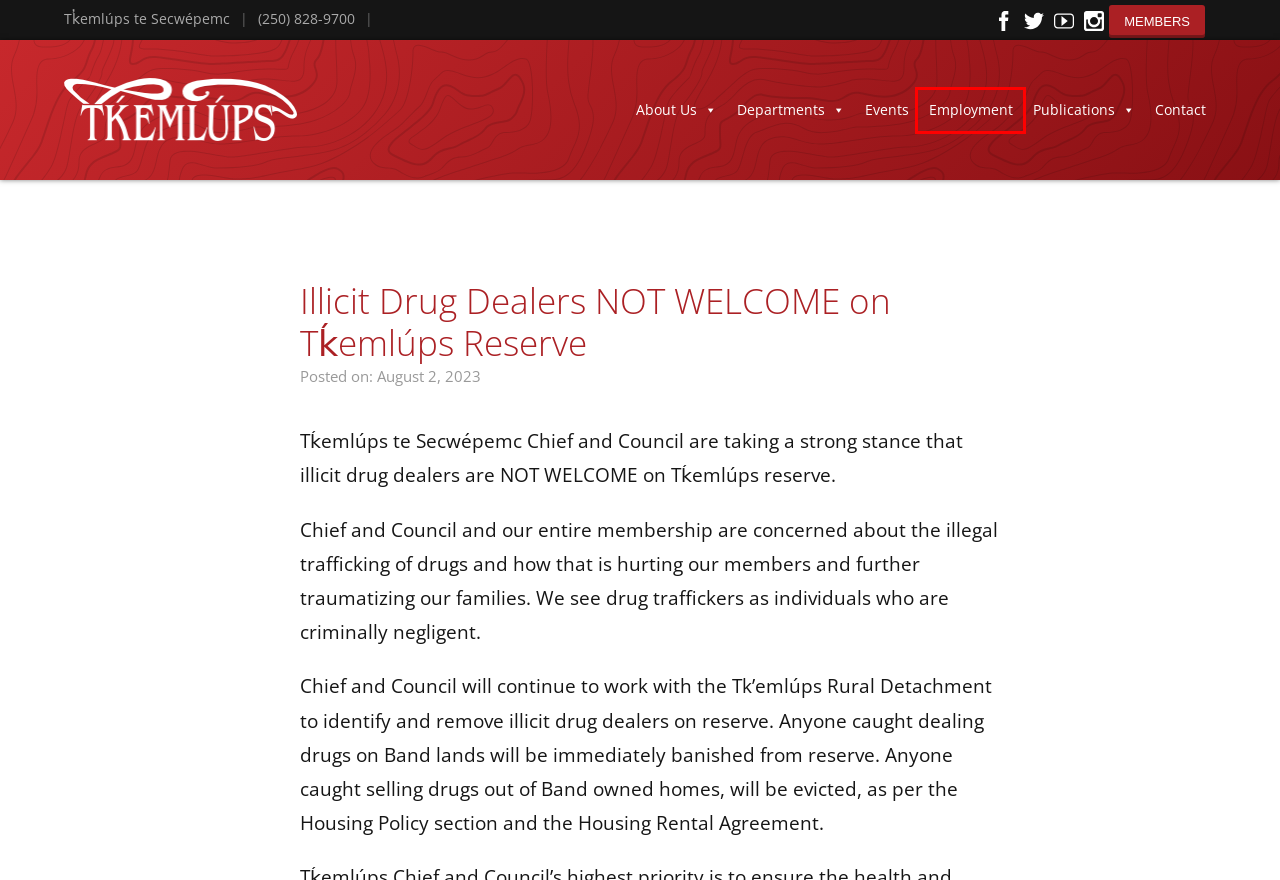Observe the webpage screenshot and focus on the red bounding box surrounding a UI element. Choose the most appropriate webpage description that corresponds to the new webpage after clicking the element in the bounding box. Here are the candidates:
A. History - Tk̓emlúps te Secwépemc
B. Events from May 11 – April 11 – Tk̓emlúps te Secwépemc
C. Home - Tk̓emlúps te Secwépemc
D. Members - Tk̓emlúps te Secwépemc
E. Chief & Council - Tk̓emlúps te Secwépemc
F. Employment - Tk̓emlúps te Secwépemc
G. Contact - Tk̓emlúps te Secwépemc
H. Publications - Tk̓emlúps te Secwépemc

F